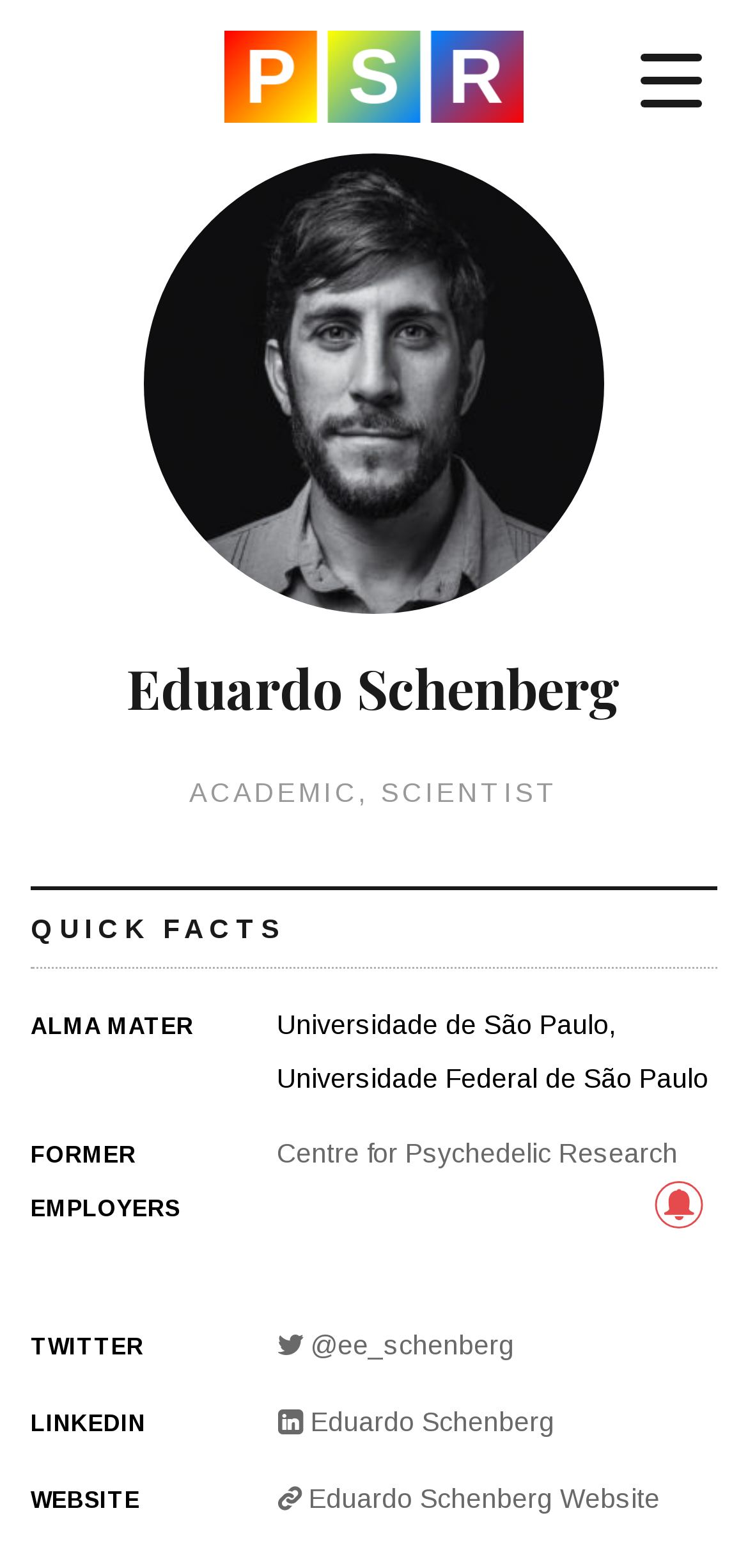Locate the bounding box coordinates of the item that should be clicked to fulfill the instruction: "Check Eduardo Schenberg's Twitter profile".

[0.372, 0.827, 0.959, 0.876]